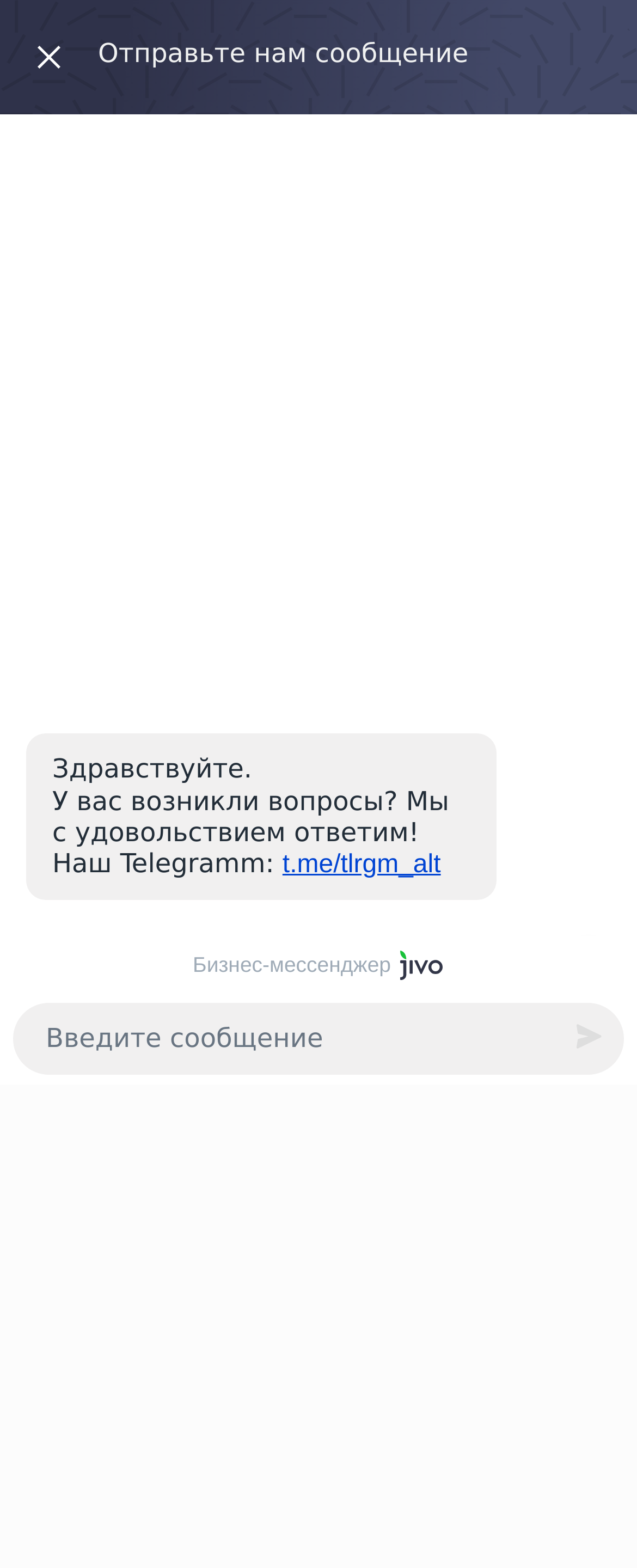Based on the image, please respond to the question with as much detail as possible:
What is the date the article was added?

I determined the answer by looking at the StaticText 'Date added: 20 Aug 2020' which provides the date the article was added.